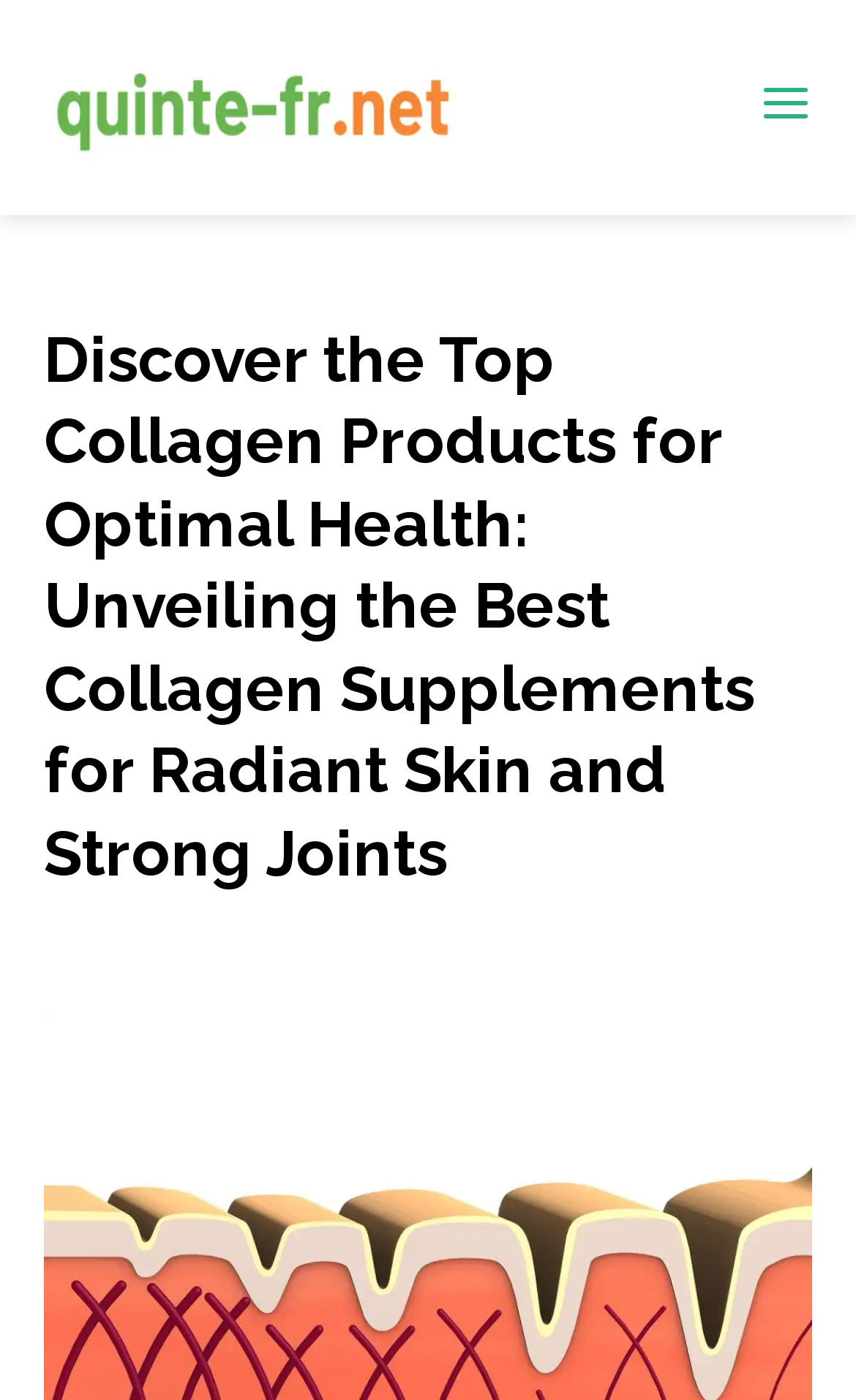Your task is to extract the text of the main heading from the webpage.

Discover the Top Collagen Products for Optimal Health: Unveiling the Best Collagen Supplements for Radiant Skin and Strong Joints